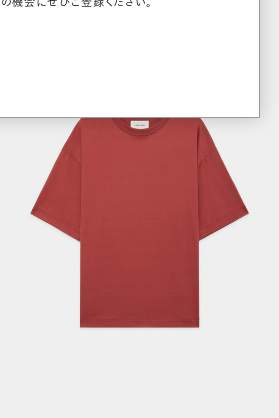What material is the T-shirt made of?
Craft a detailed and extensive response to the question.

According to the caption, the T-shirt is crafted from high-quality organic cotton, which not only provides a soft, breathable feel but also emphasizes sustainability in fashion.